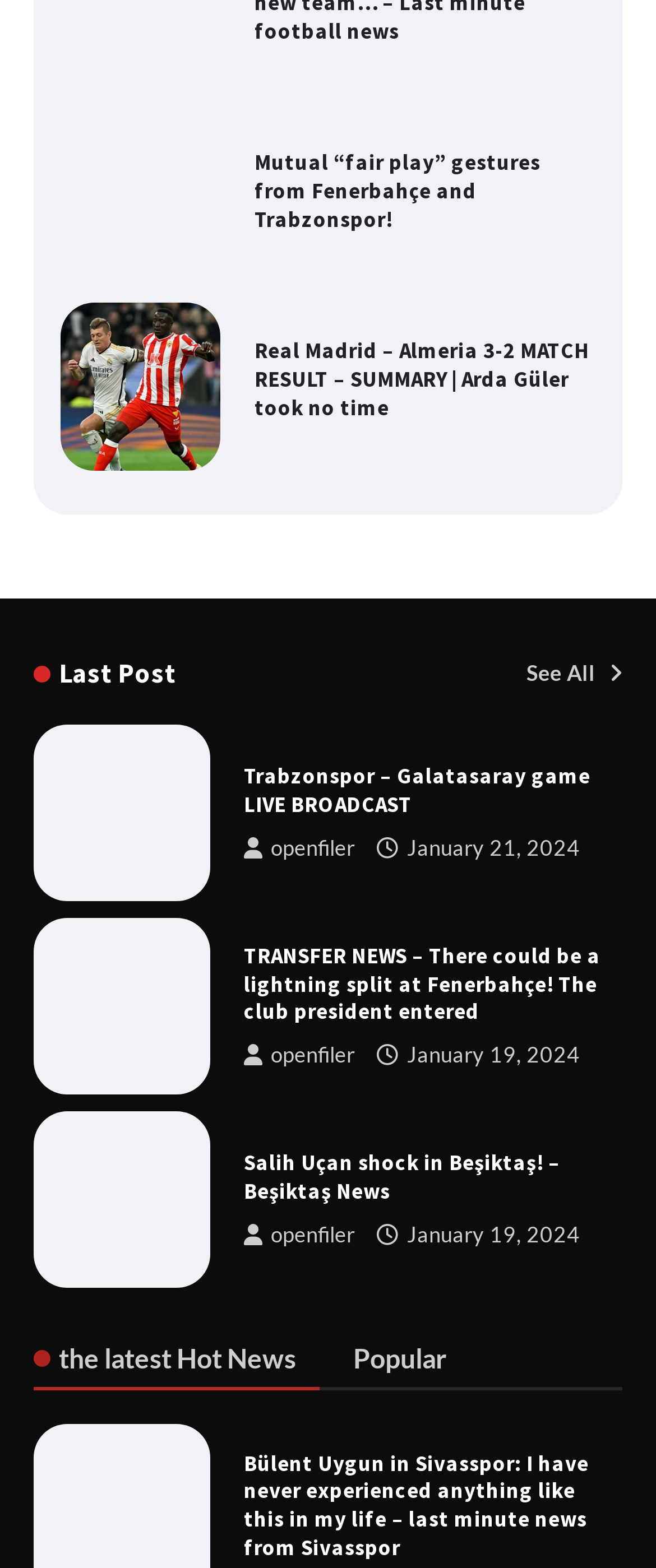Could you find the bounding box coordinates of the clickable area to complete this instruction: "Read Salih Uçan shock in Beşiktaş! news"?

[0.388, 0.344, 0.908, 0.38]